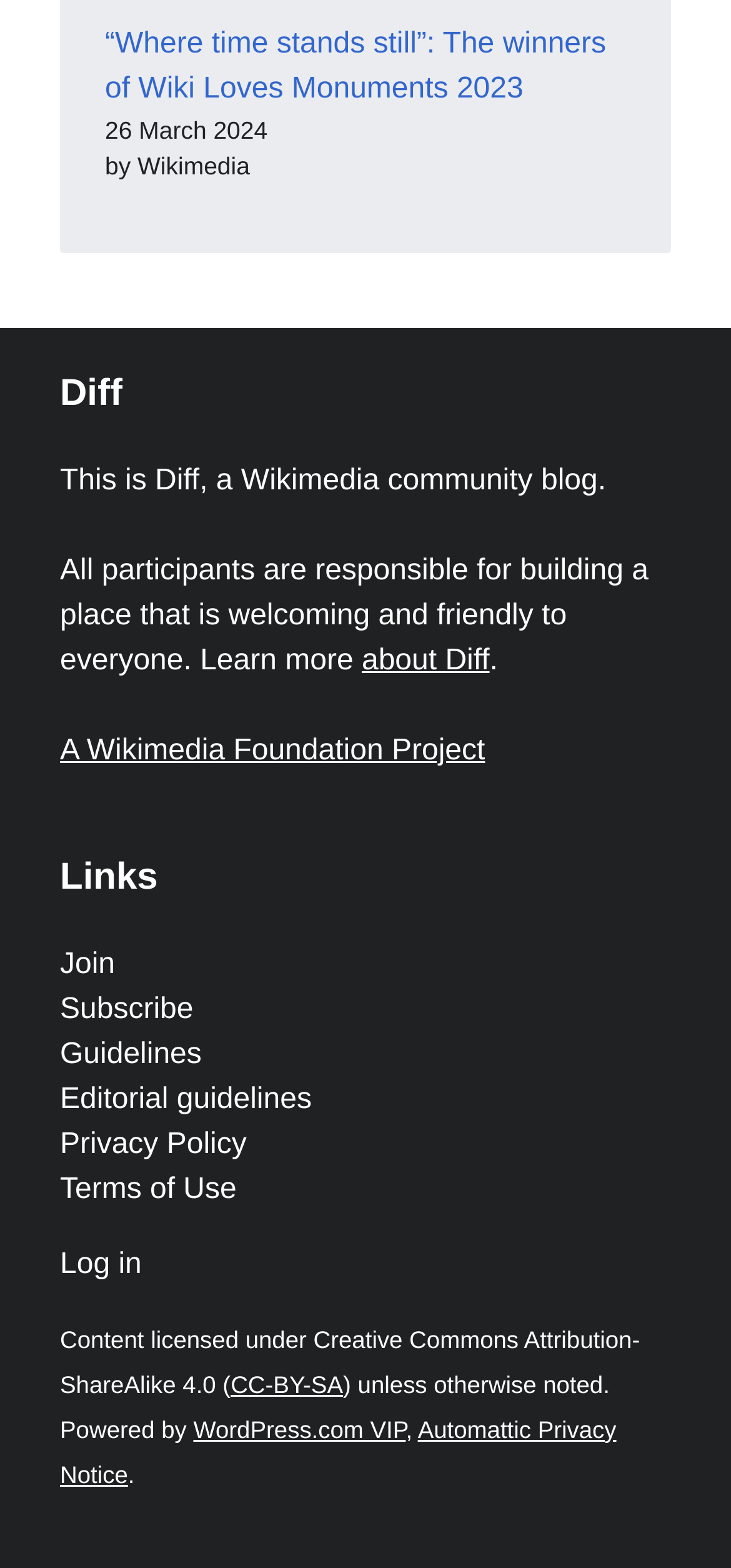Indicate the bounding box coordinates of the element that needs to be clicked to satisfy the following instruction: "Explore Small Groups". The coordinates should be four float numbers between 0 and 1, i.e., [left, top, right, bottom].

None